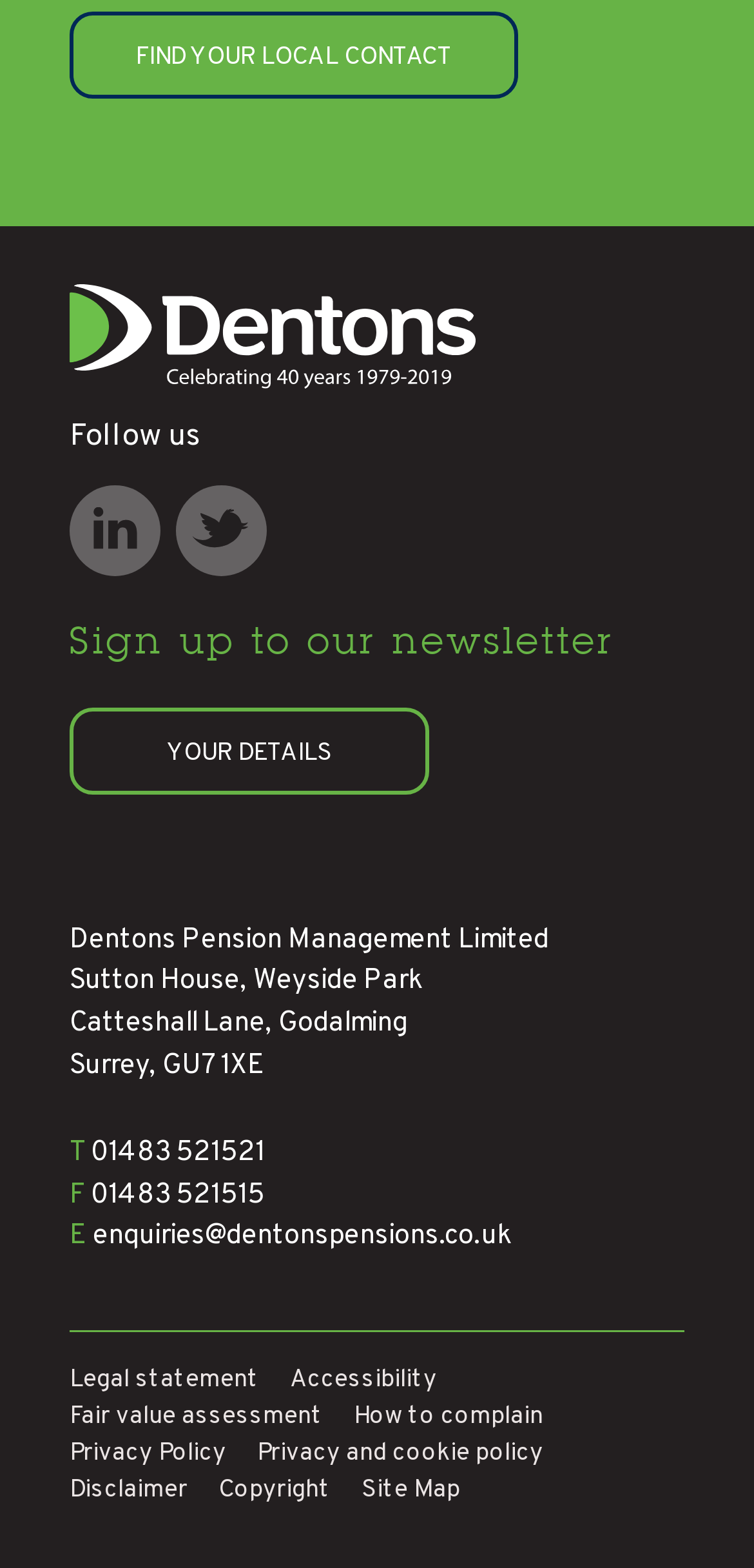Please identify the coordinates of the bounding box for the clickable region that will accomplish this instruction: "Send an email to enquiries@dentonspensions.co.uk".

[0.115, 0.776, 0.677, 0.803]